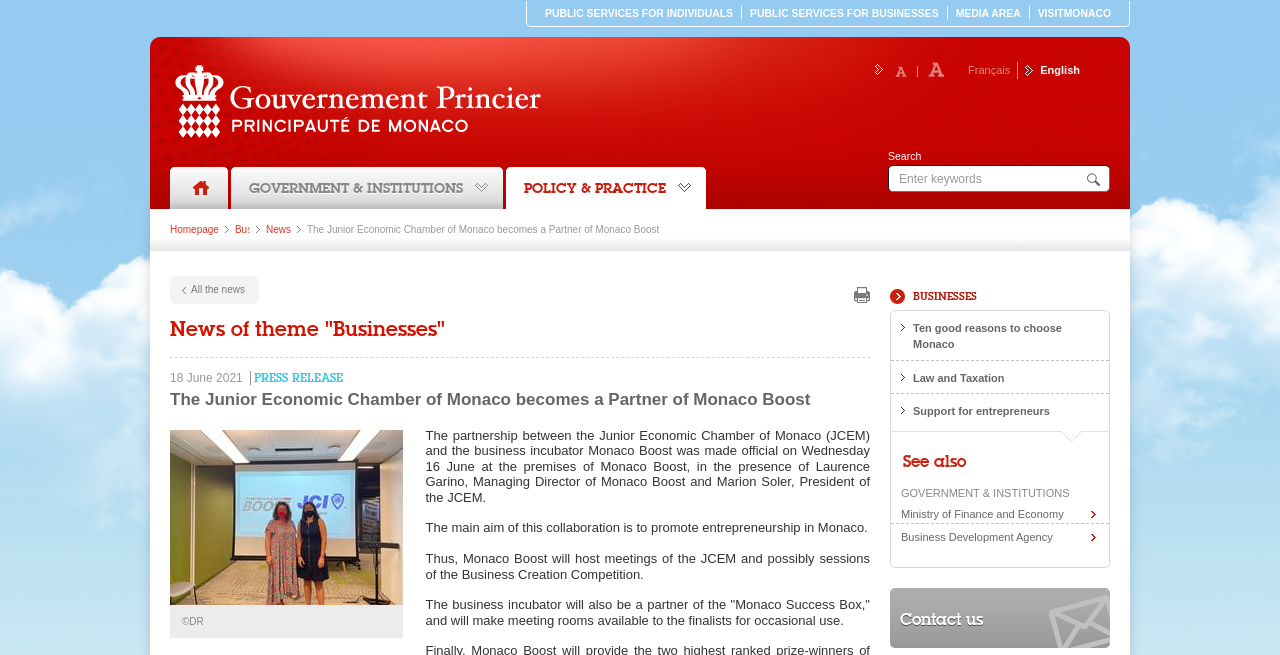Determine the bounding box coordinates for the clickable element required to fulfill the instruction: "Search". Provide the coordinates as four float numbers between 0 and 1, i.e., [left, top, right, bottom].

[0.848, 0.261, 0.861, 0.287]